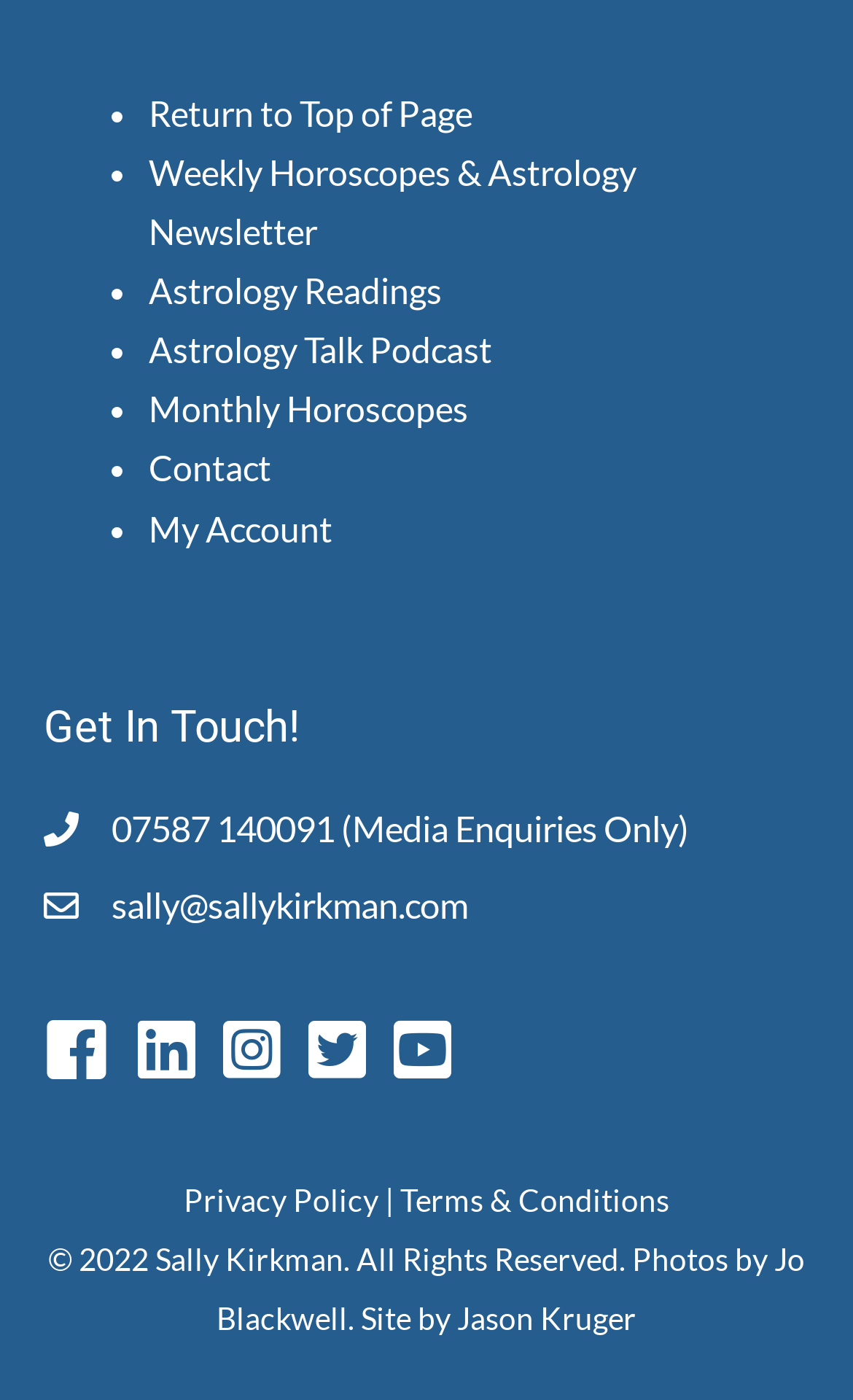Please provide a comprehensive answer to the question below using the information from the image: What is the name of the person who designed this webpage?

The name of the person who designed this webpage is Jason Kruger, as indicated by the text 'Site by Jason Kruger' at the bottom of the webpage.